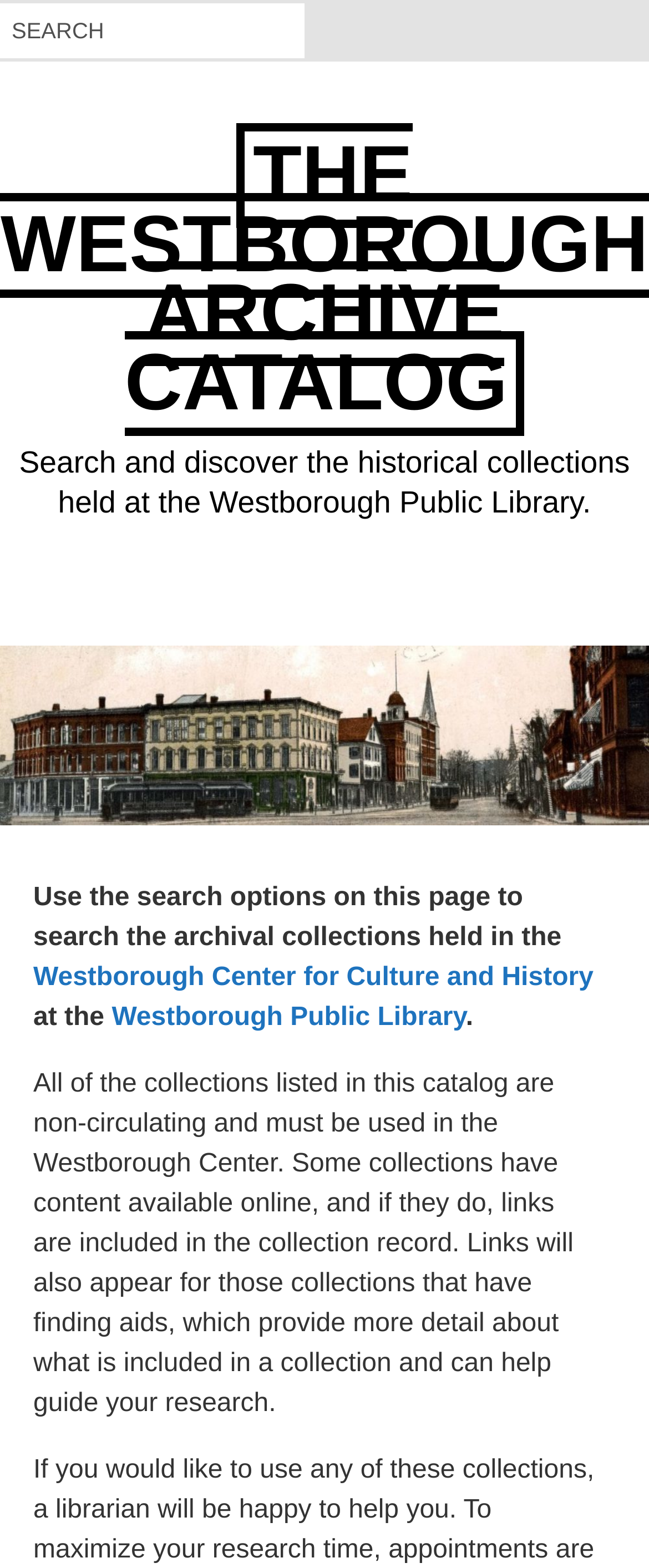What is the purpose of the links in the collection record?
Give a single word or phrase as your answer by examining the image.

Provide online content